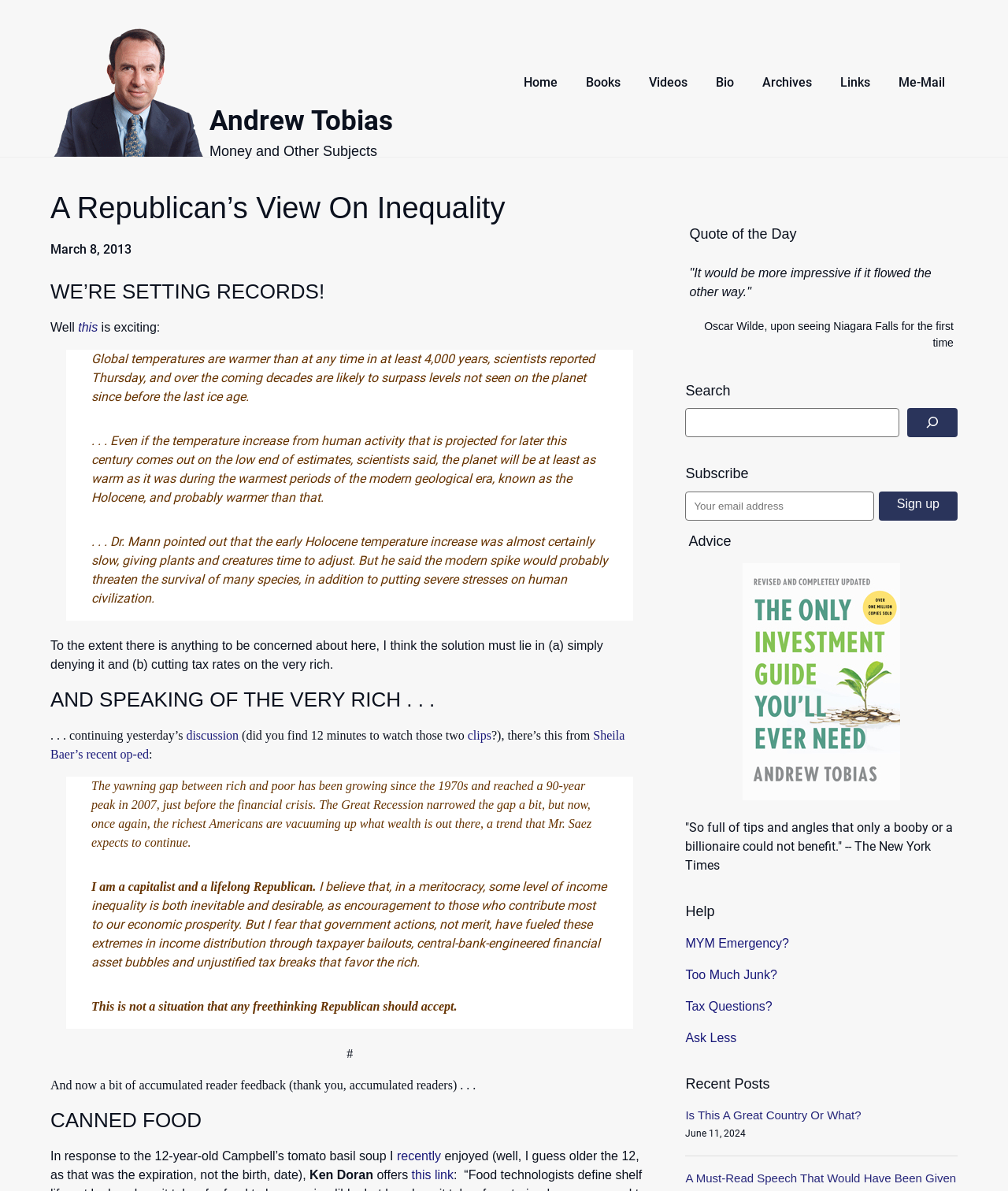Who is the author of the article?
Utilize the information in the image to give a detailed answer to the question.

The author of the article is Andrew Tobias, as indicated by the link 'Andrew Tobias' at the top of the webpage, which suggests that it is his blog or website.